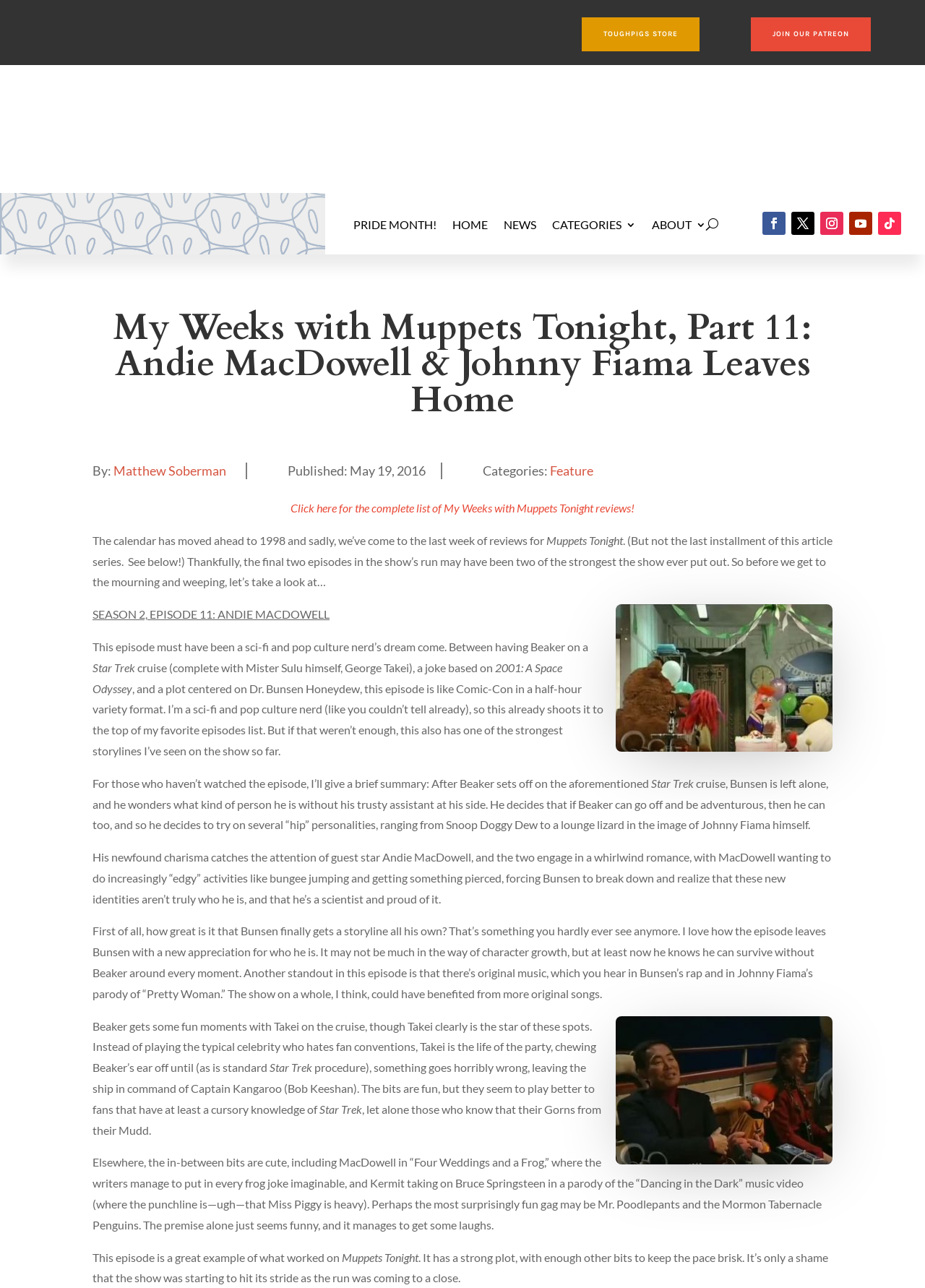What is the name of the guest star in this episode?
Please give a detailed answer to the question using the information shown in the image.

I found the answer by reading the article, which mentions Andie MacDowell as the guest star in the episode.